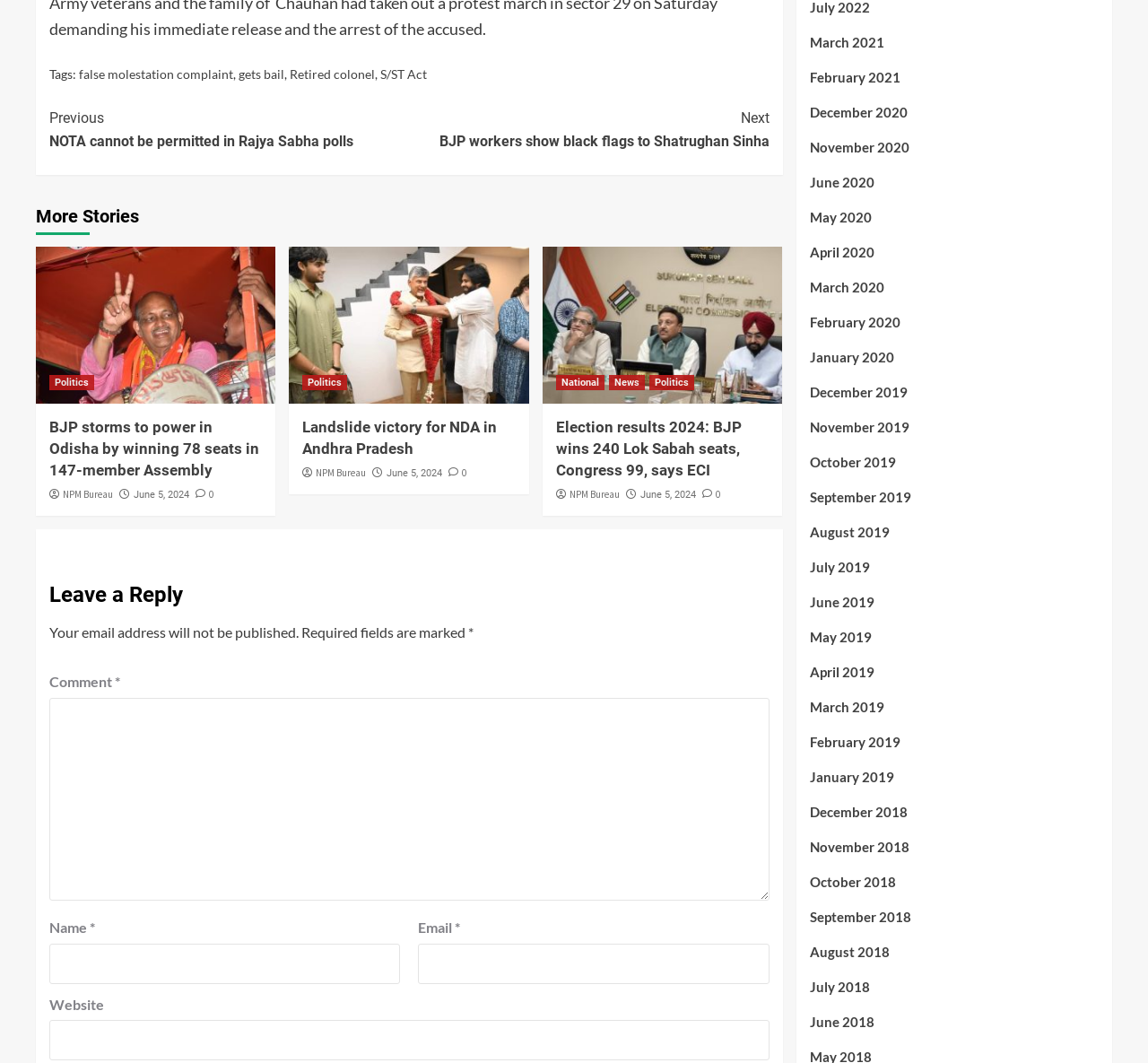Determine the bounding box coordinates for the area that needs to be clicked to fulfill this task: "Click on the link to learn about Buying New Launch vs Resale Condo Costs". The coordinates must be given as four float numbers between 0 and 1, i.e., [left, top, right, bottom].

None